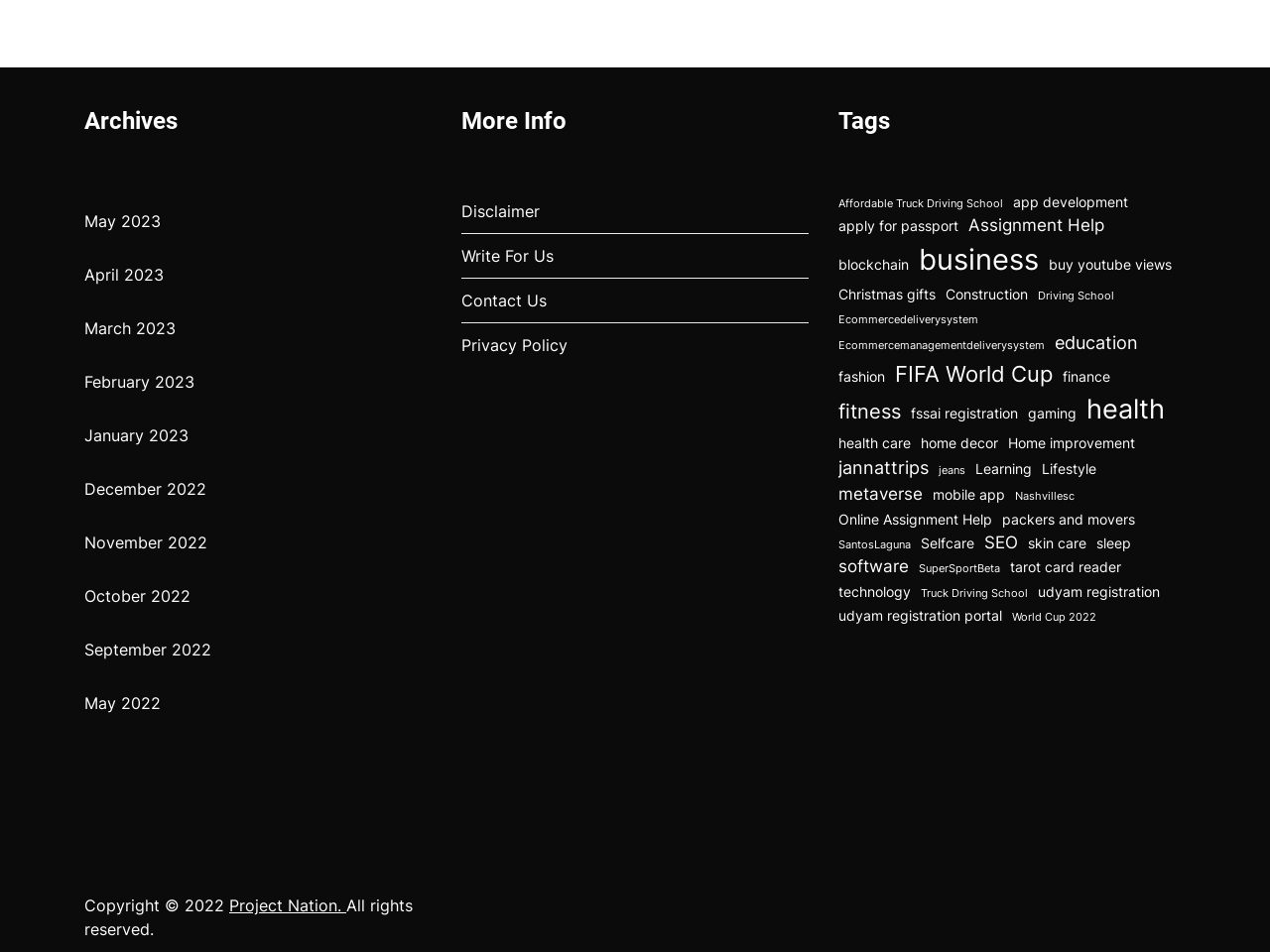What is the category with the most items?
Please answer the question with a detailed response using the information from the screenshot.

I counted the number of items in each category and found that 'business' has 17 items, which is the most among all categories.